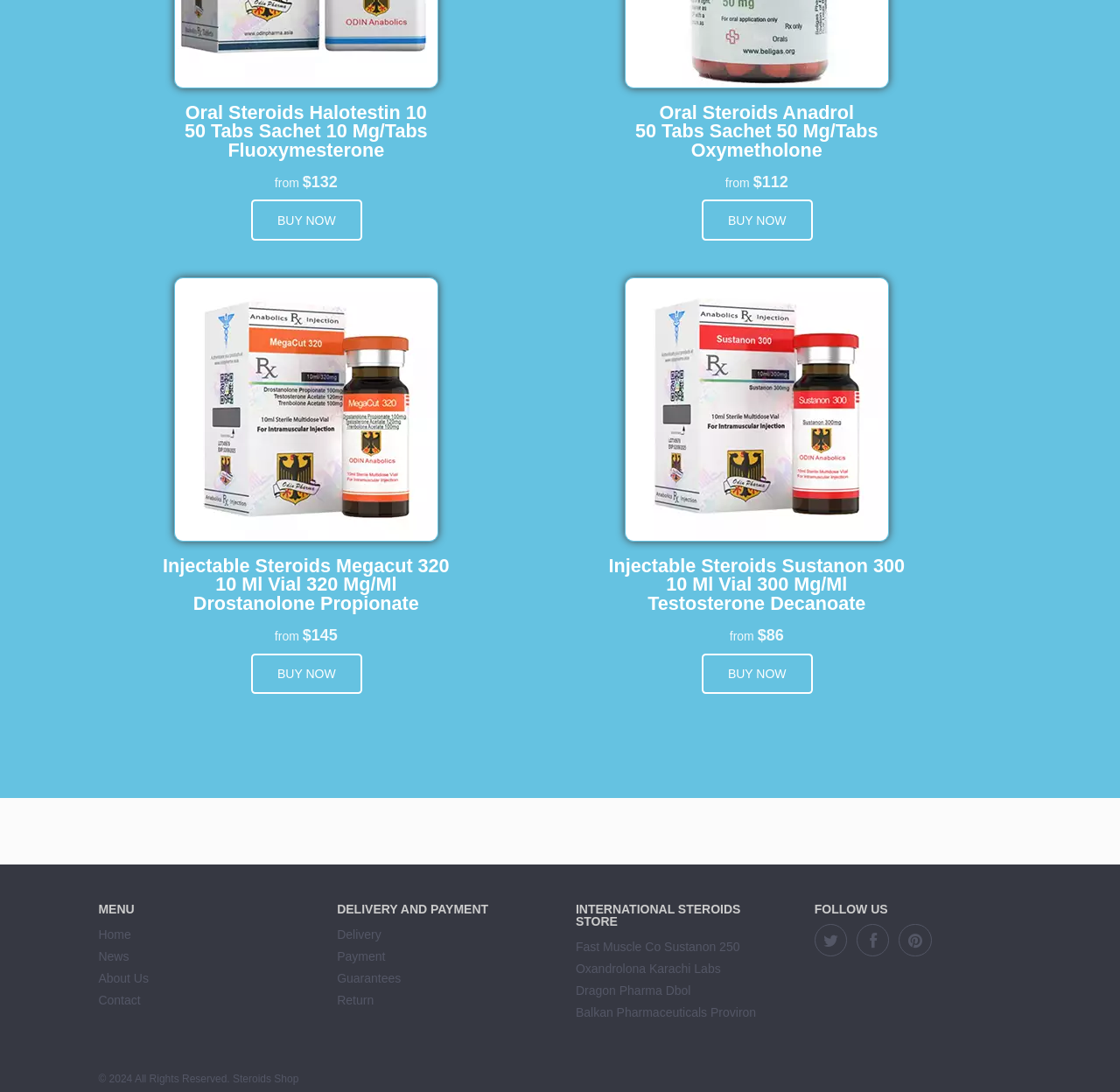Please find the bounding box coordinates of the element that needs to be clicked to perform the following instruction: "Check the date of the news". The bounding box coordinates should be four float numbers between 0 and 1, represented as [left, top, right, bottom].

None